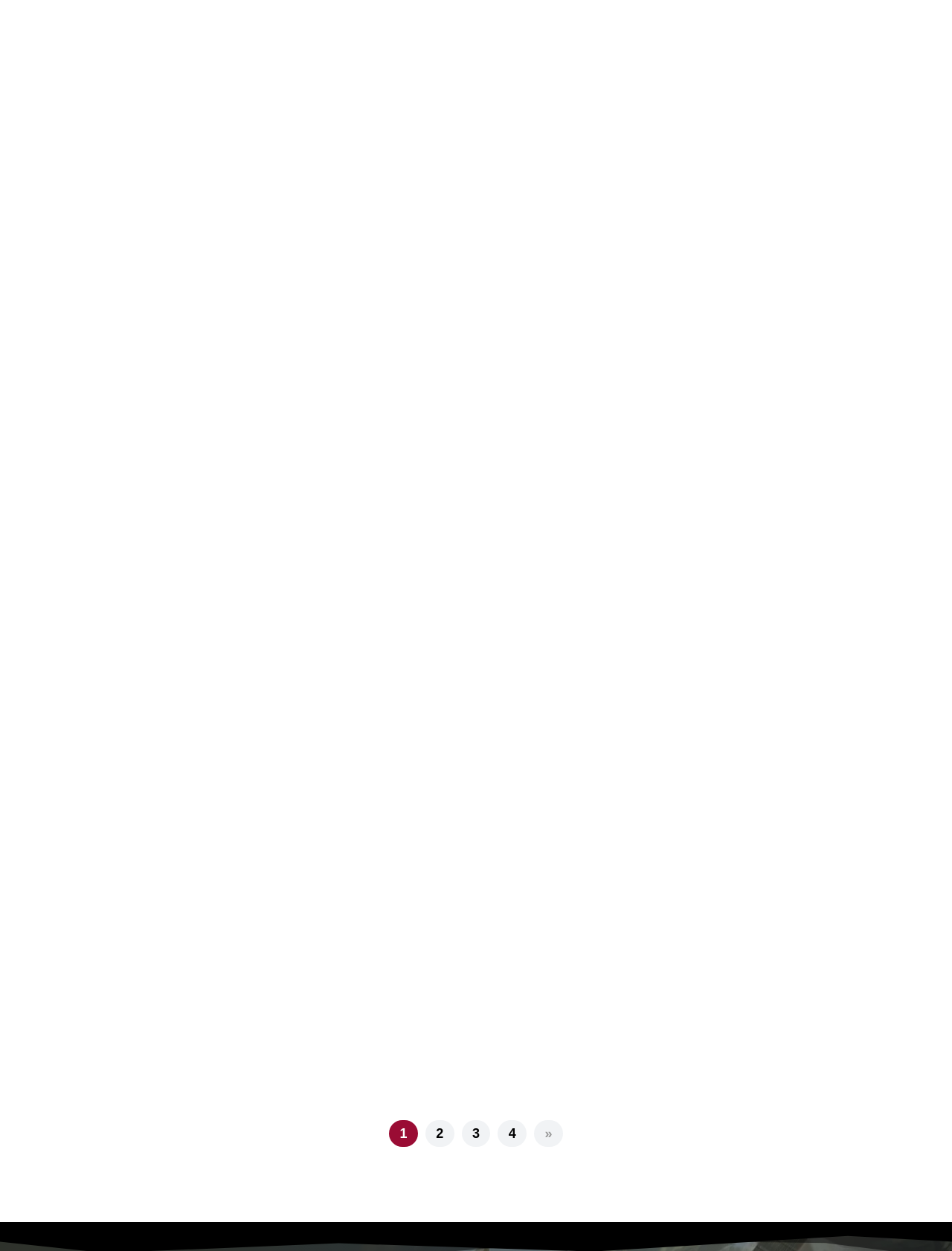Please identify the bounding box coordinates of the area that needs to be clicked to fulfill the following instruction: "Click the 'Log In' button."

None